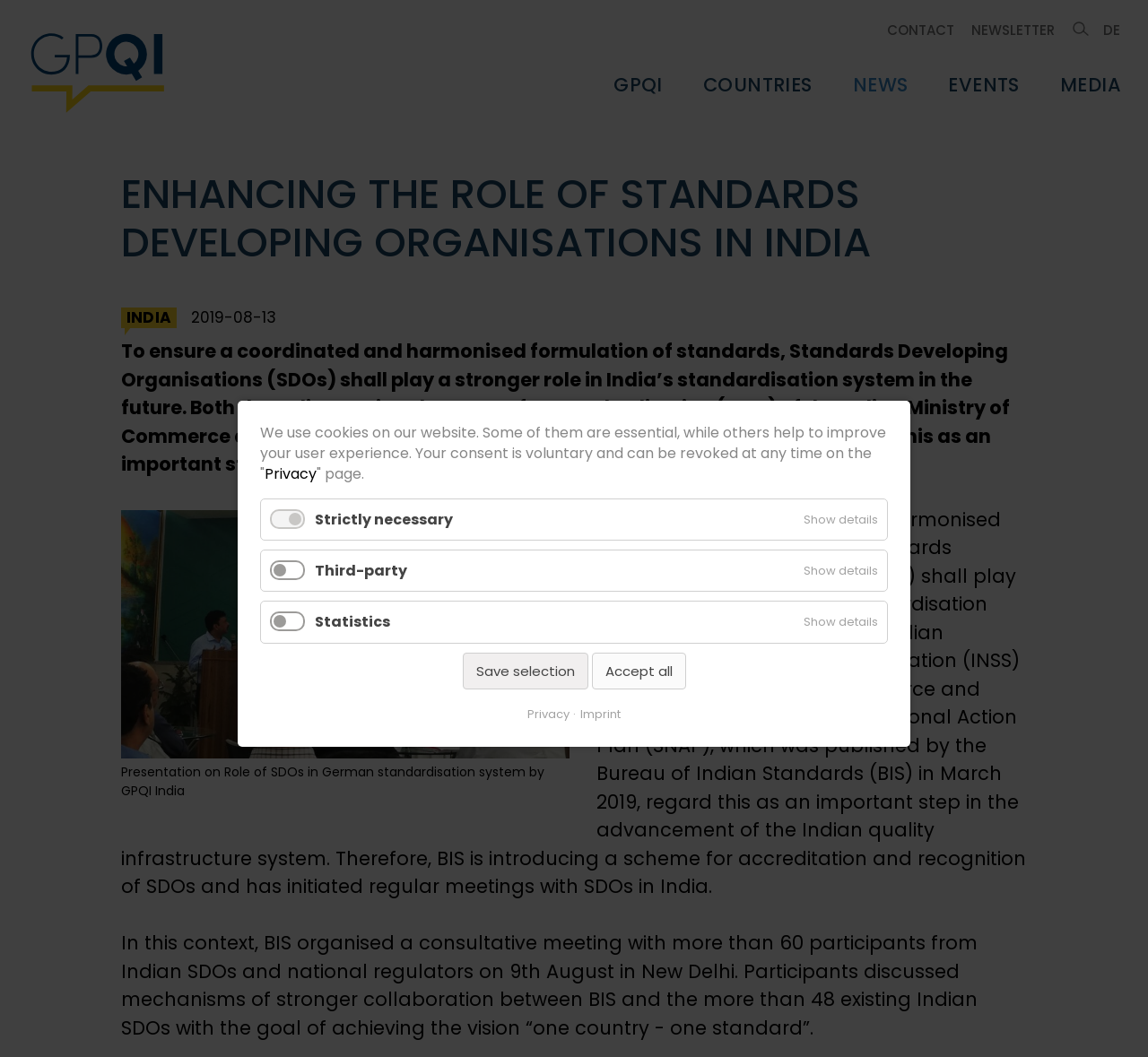Can you provide the bounding box coordinates for the element that should be clicked to implement the instruction: "Click on Happy emotion"?

None